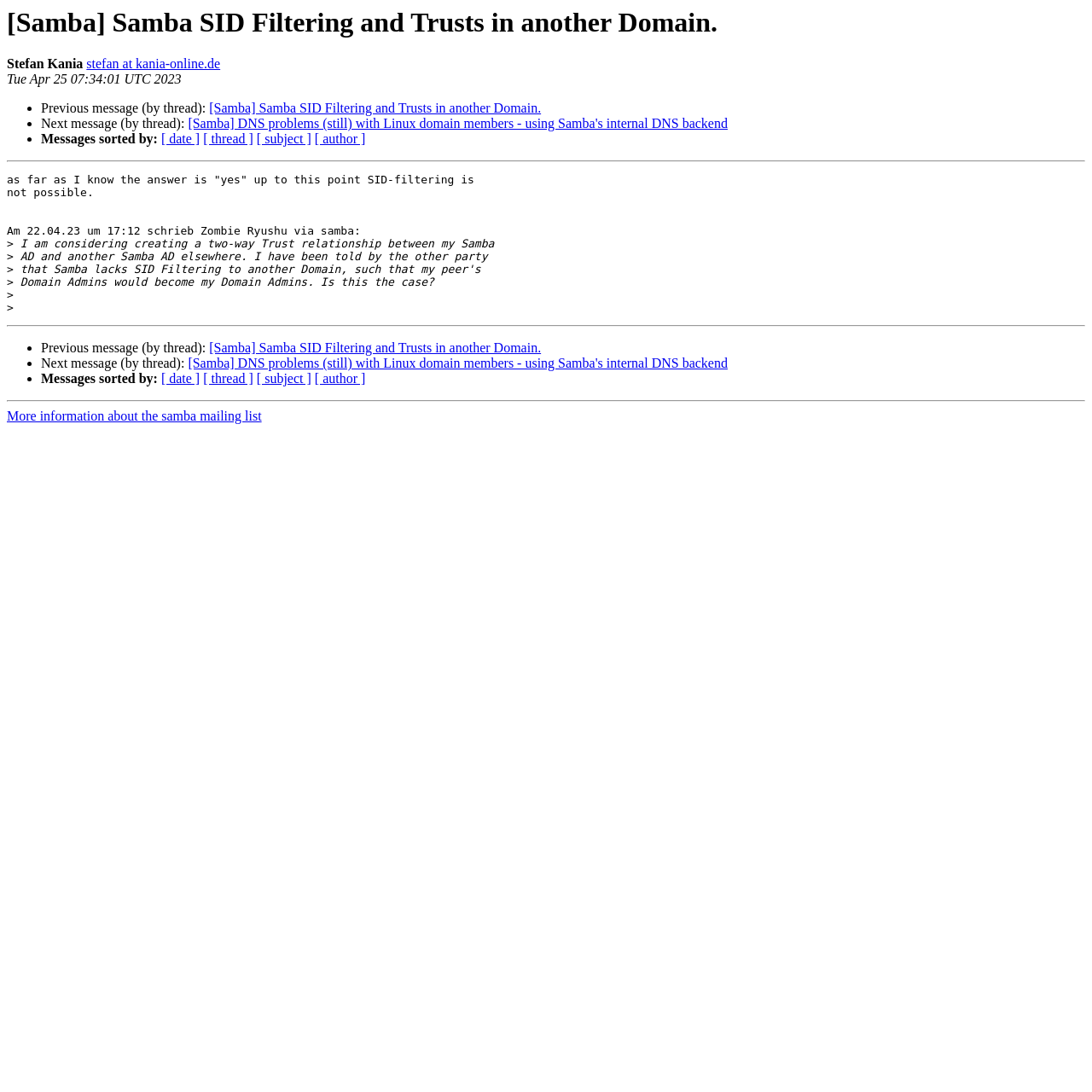Respond to the question below with a single word or phrase:
What is the relationship between the author's domain and the other party's domain?

Two-way Trust